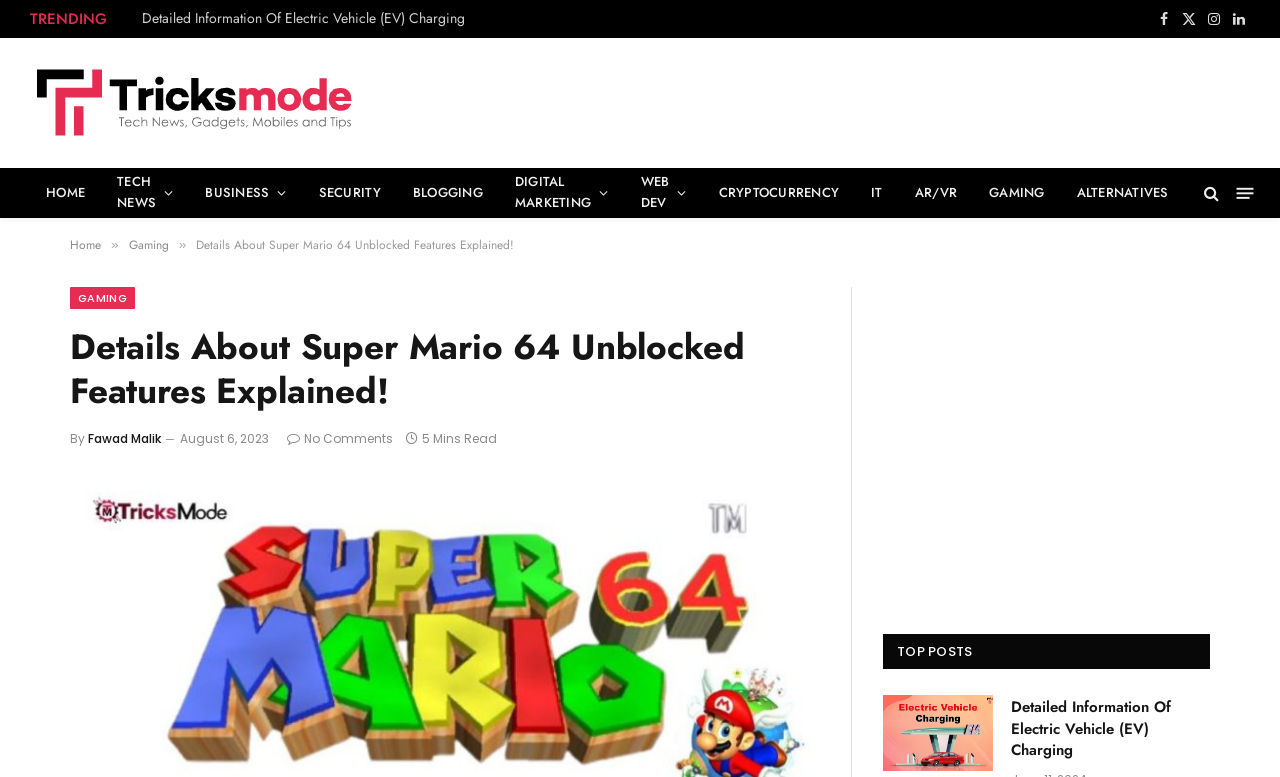Please find the bounding box for the UI component described as follows: "Select options".

None